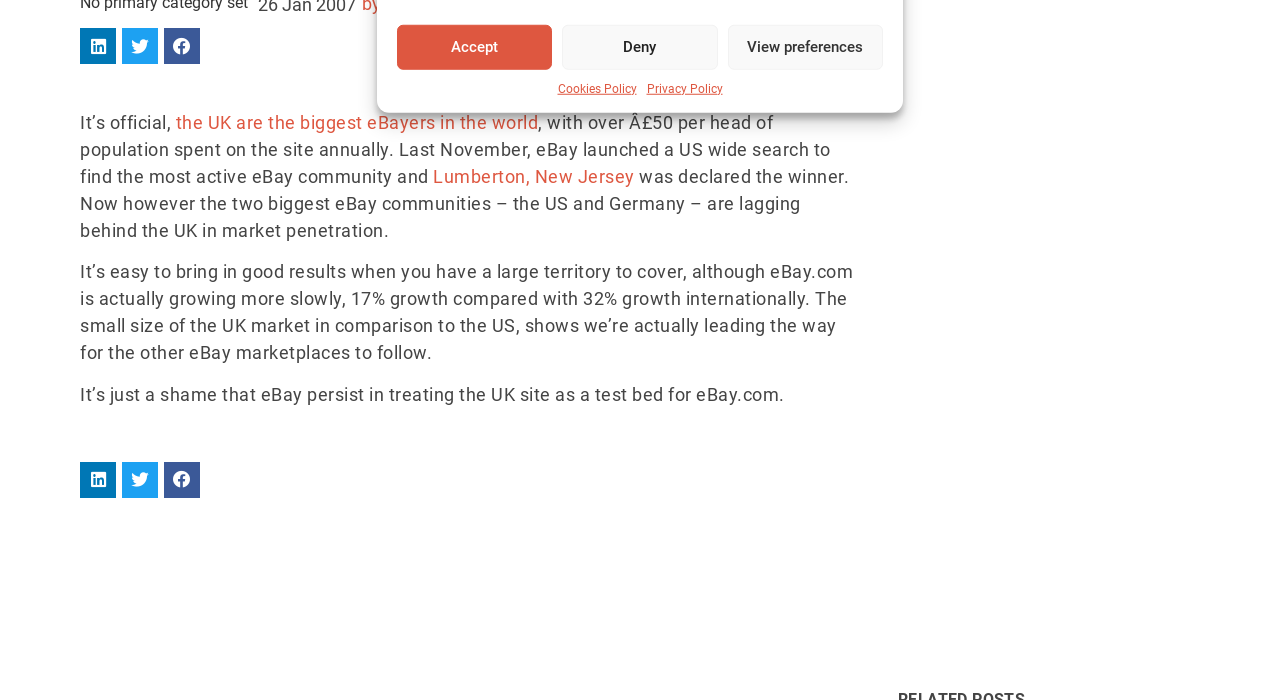Show the bounding box coordinates for the HTML element as described: "parent_node: Members aria-label="Toggle expanded"".

None